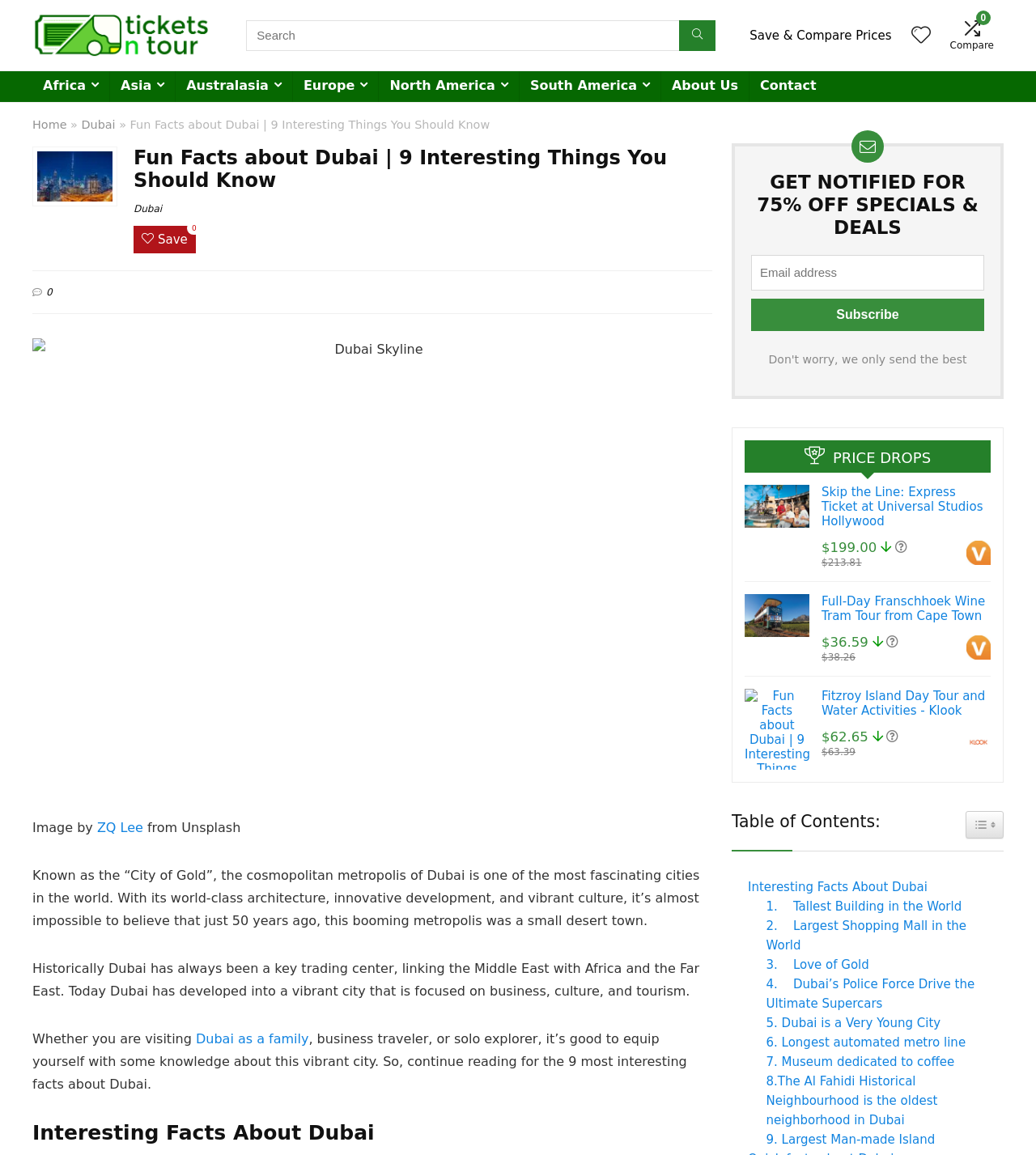Using the description: "name="EMAIL" placeholder="Email address"", determine the UI element's bounding box coordinates. Ensure the coordinates are in the format of four float numbers between 0 and 1, i.e., [left, top, right, bottom].

[0.725, 0.221, 0.95, 0.252]